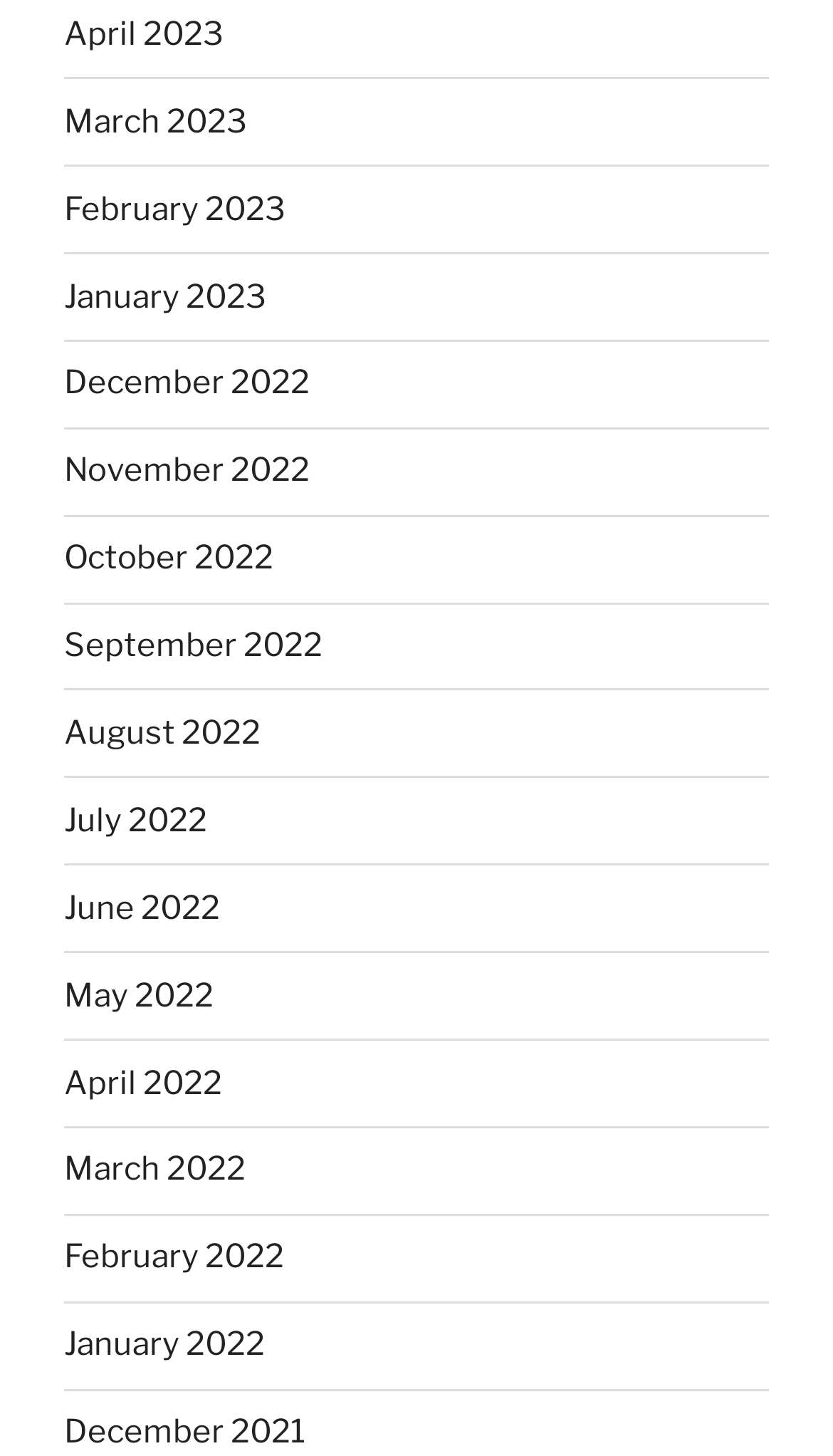Pinpoint the bounding box coordinates of the element you need to click to execute the following instruction: "view April 2023". The bounding box should be represented by four float numbers between 0 and 1, in the format [left, top, right, bottom].

[0.077, 0.01, 0.269, 0.036]